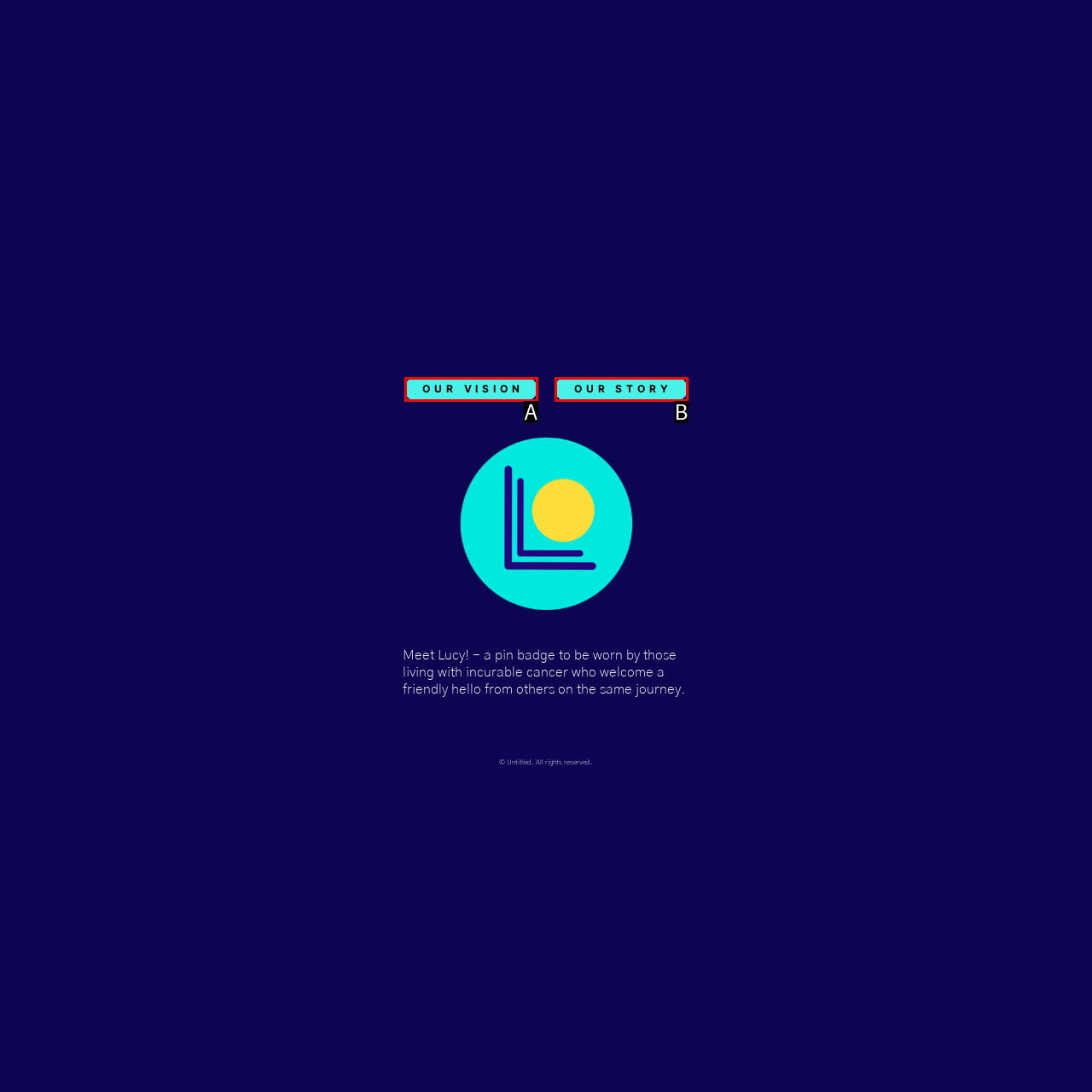Tell me which one HTML element best matches the description: Ava Peterson Answer with the option's letter from the given choices directly.

None